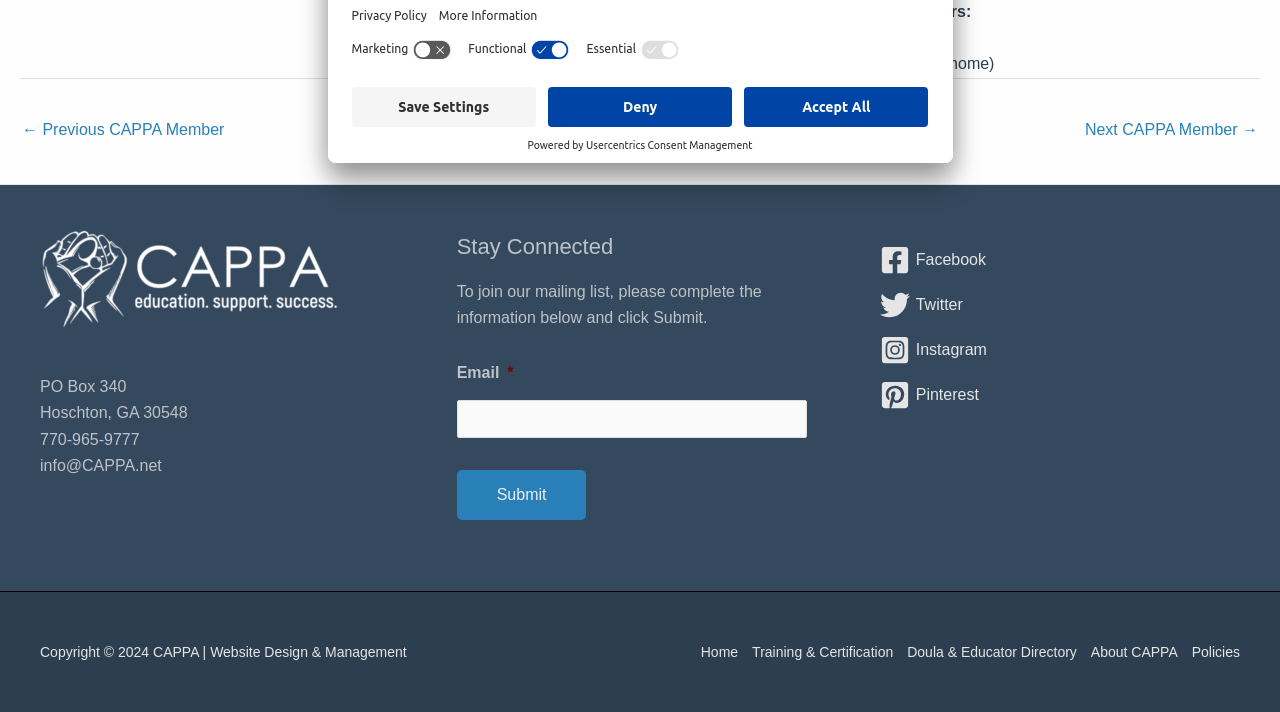Identify the bounding box for the UI element described as: "About CAPPA". The coordinates should be four float numbers between 0 and 1, i.e., [left, top, right, bottom].

[0.847, 0.897, 0.926, 0.934]